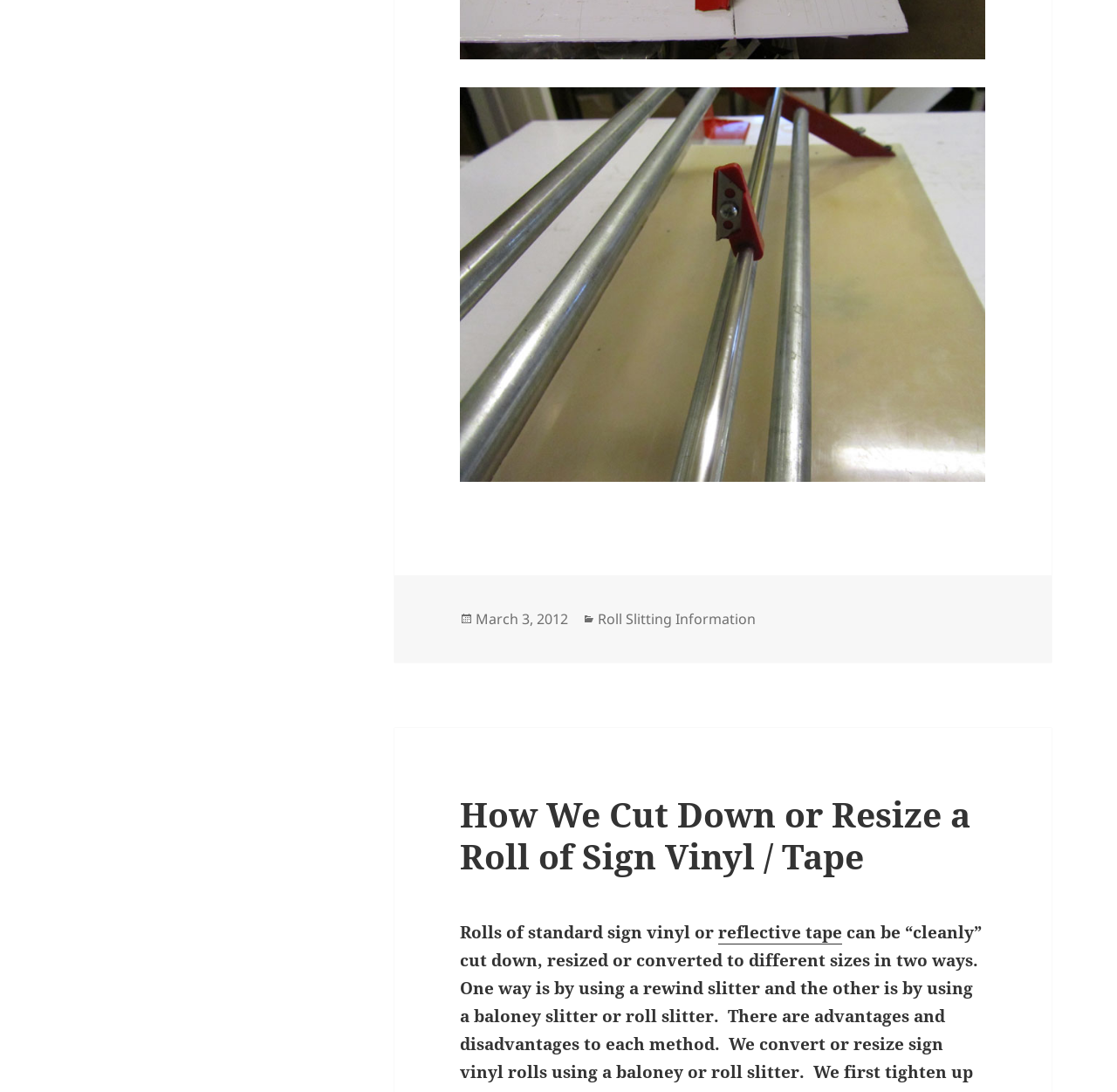What is the category of this article?
Kindly answer the question with as much detail as you can.

I found the answer by looking at the footer section of the webpage, where it says 'Categories' followed by the category name 'Roll Slitting Information'.